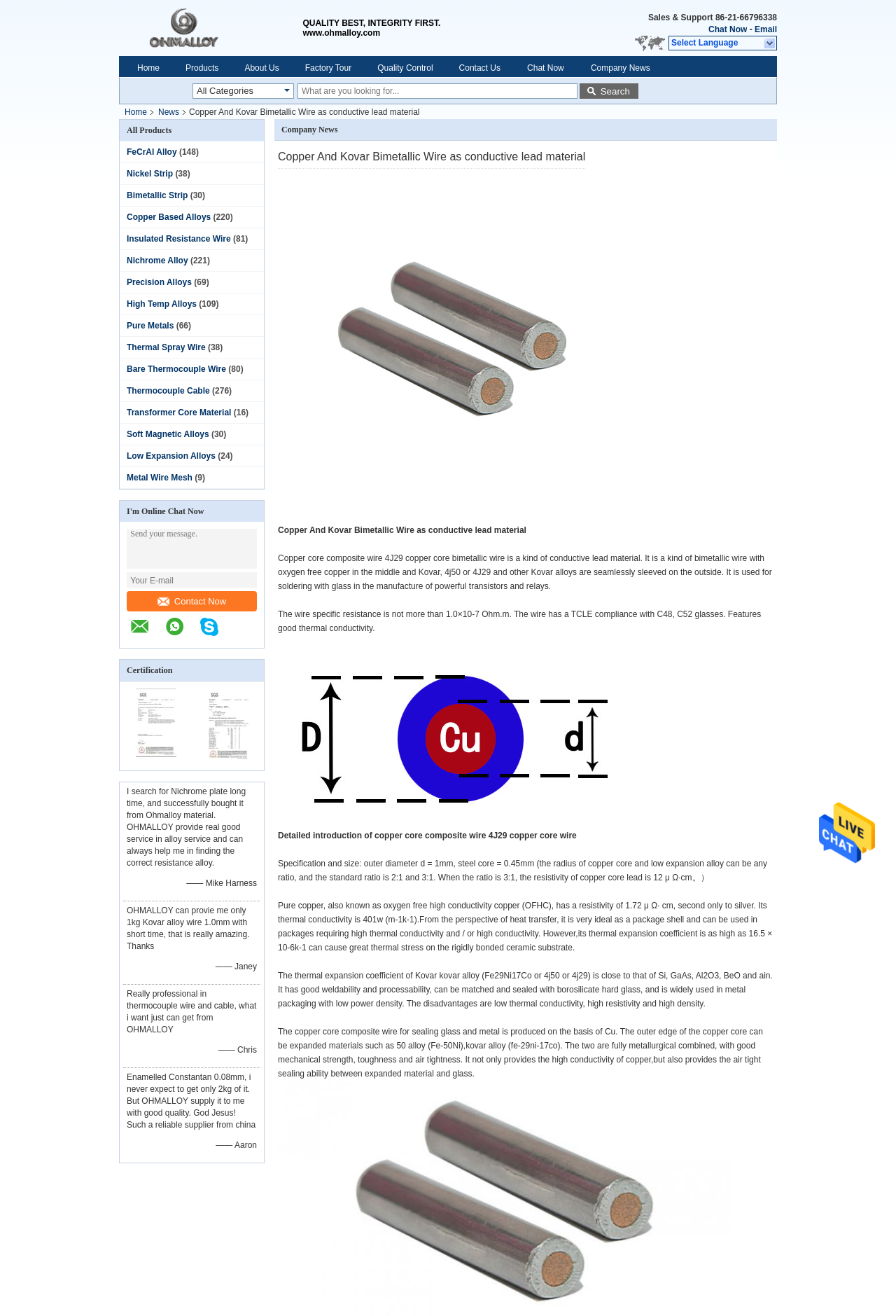Specify the bounding box coordinates of the area to click in order to follow the given instruction: "View company news."

[0.648, 0.048, 0.737, 0.056]